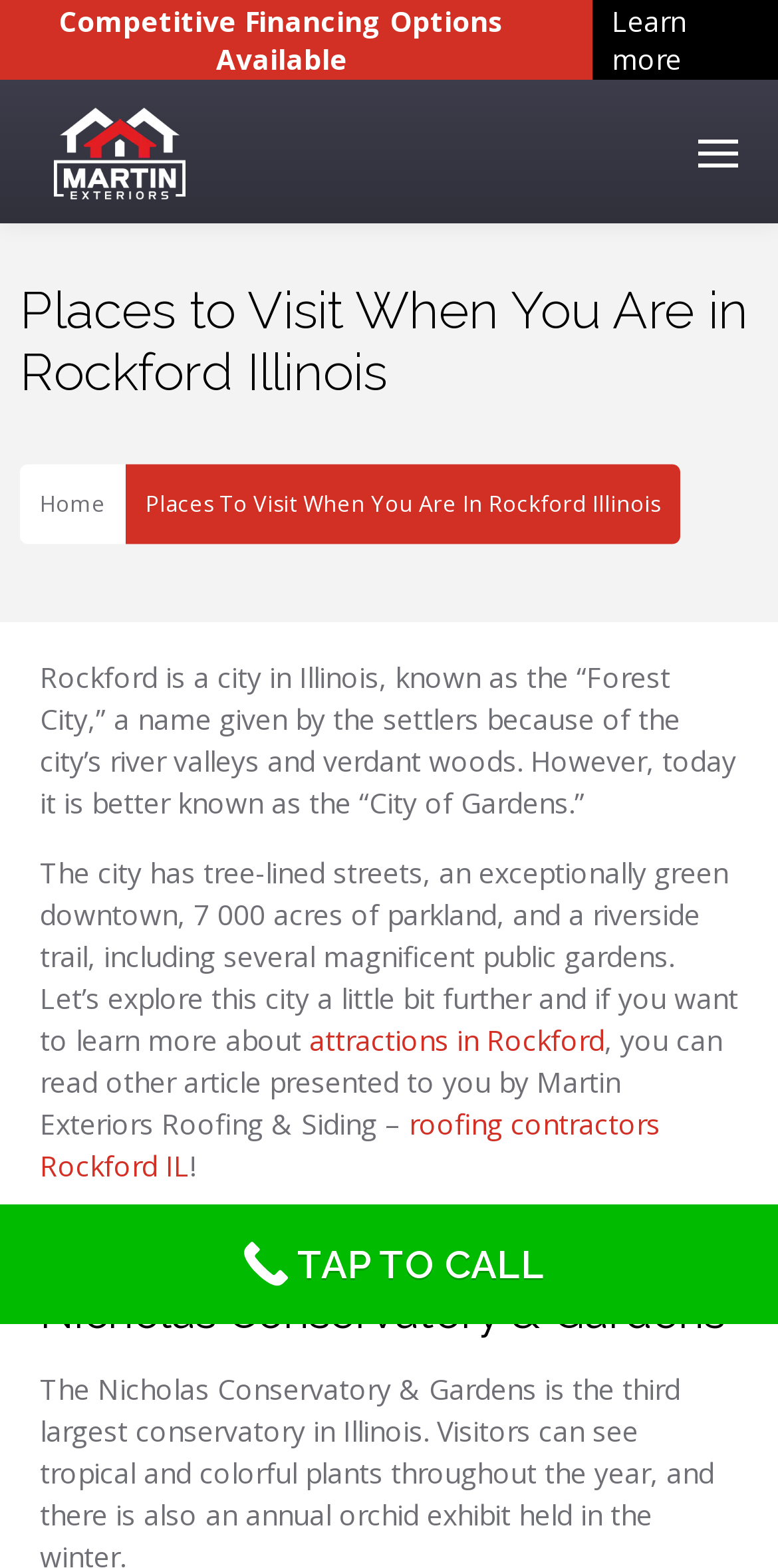Generate a comprehensive description of the contents of the webpage.

The webpage is about places to visit in Rockford, Illinois. At the top, there is a logo on the left side, accompanied by a link to the homepage on the right. Below this, a heading "Places to Visit When You Are in Rockford Illinois" is centered. 

A brief introduction to Rockford is provided, describing it as the "Forest City" and "City of Gardens", with details about its tree-lined streets, parkland, and riverside trail. This text is divided into two paragraphs. 

In the second paragraph, there is a link to "attractions in Rockford" and another link to "roofing contractors Rockford IL" along with a mention of Martin Exteriors Roofing & Siding. 

Further down, a heading "Nicholas Conservatory & Gardens" is centered. At the very bottom of the page, a call-to-action link "TAP TO CALL" spans the entire width.